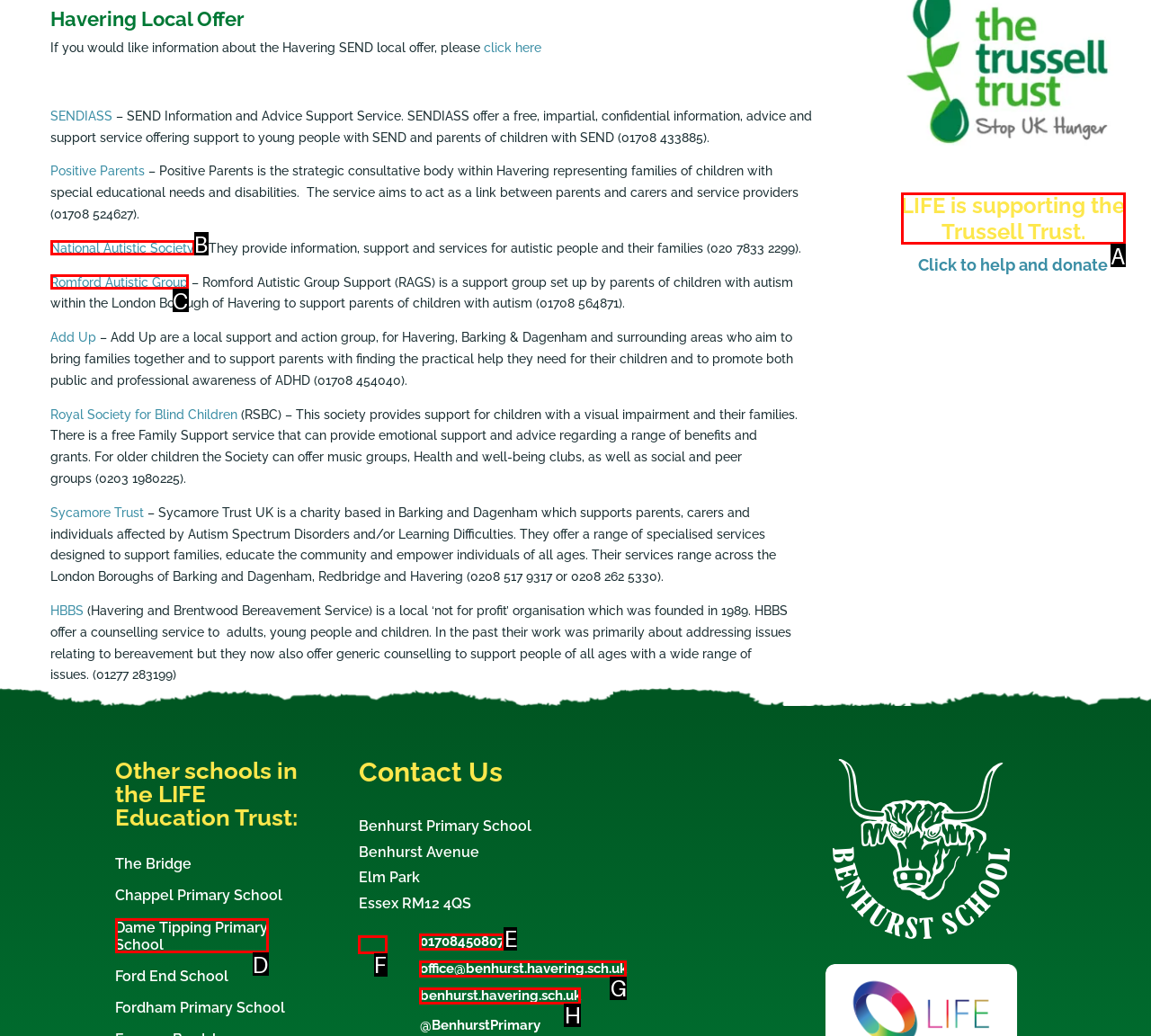Given the description: Dame Tipping Primary School, choose the HTML element that matches it. Indicate your answer with the letter of the option.

D